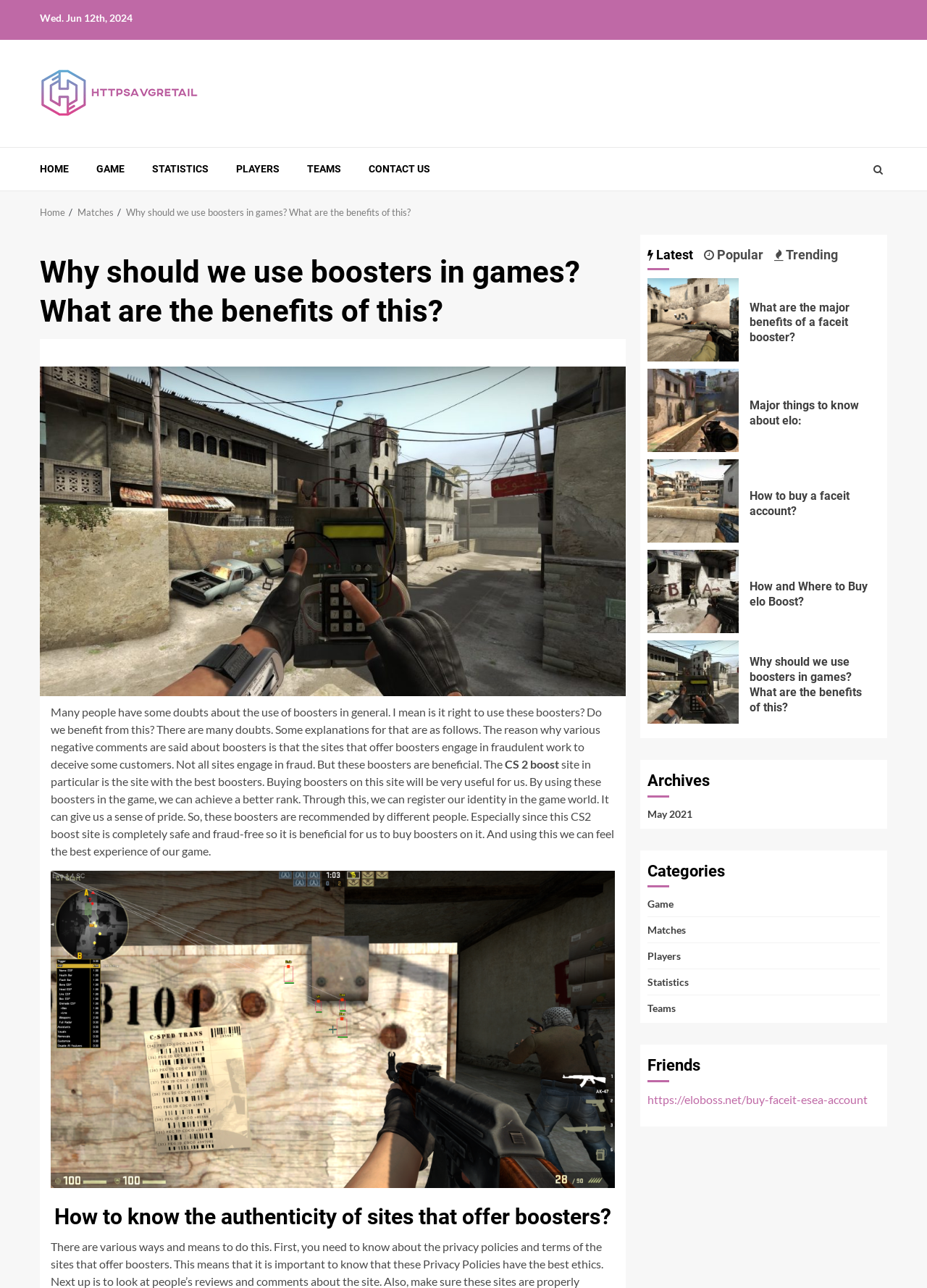Identify the bounding box coordinates of the clickable region to carry out the given instruction: "Search for something".

None